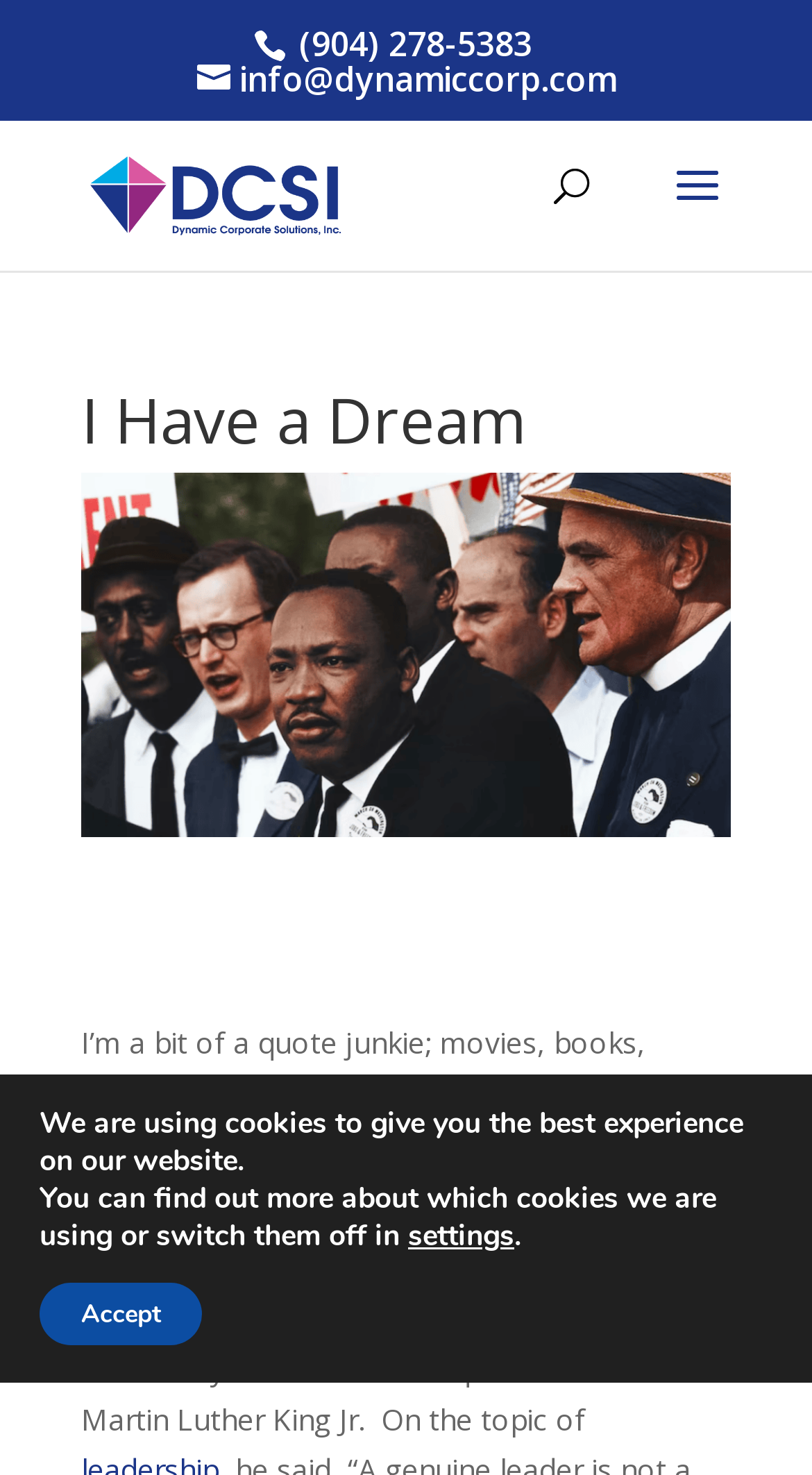What is the phone number on the webpage?
From the details in the image, provide a complete and detailed answer to the question.

I found the phone number by looking at the StaticText element with the OCR text '(904) 278-5383' located at the top of the webpage.